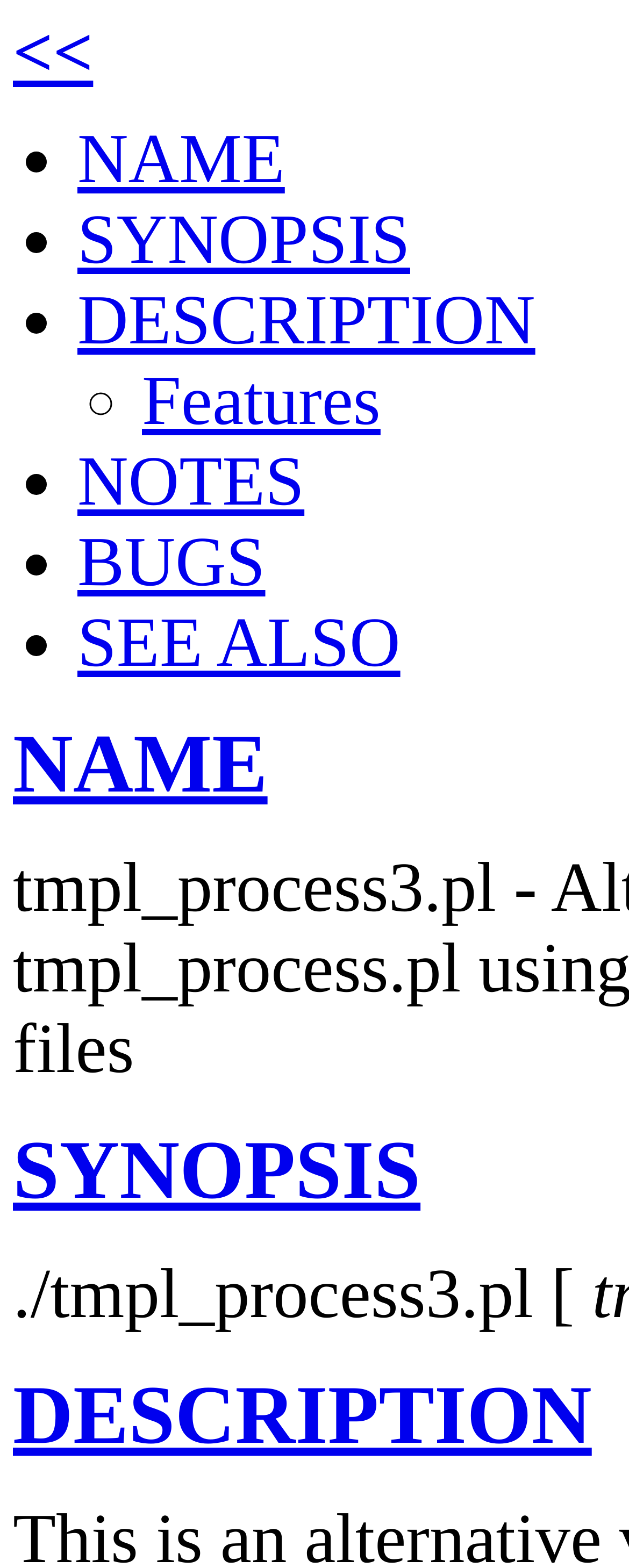Give a complete and precise description of the webpage's appearance.

The webpage appears to be a documentation page for a script or program called "tmpl_process3.pl". At the top left, there is a link with the text "<<" and a shortcut key of Alt+1. 

Below the top link, there is a list of links with bullet points, including "NAME", "SYNOPSIS", "DESCRIPTION", "NOTES", "BUGS", and "SEE ALSO". These links are aligned to the left and are stacked vertically. 

To the right of the list, there is another set of links with the same text as the list items, but without bullet points. The first link "NAME" is positioned slightly above the middle of the page, and the subsequent links are stacked below it. 

At the bottom of the page, there is a static text that reads "./tmpl_process3.pl [" which seems to be a file path or a command prompt.